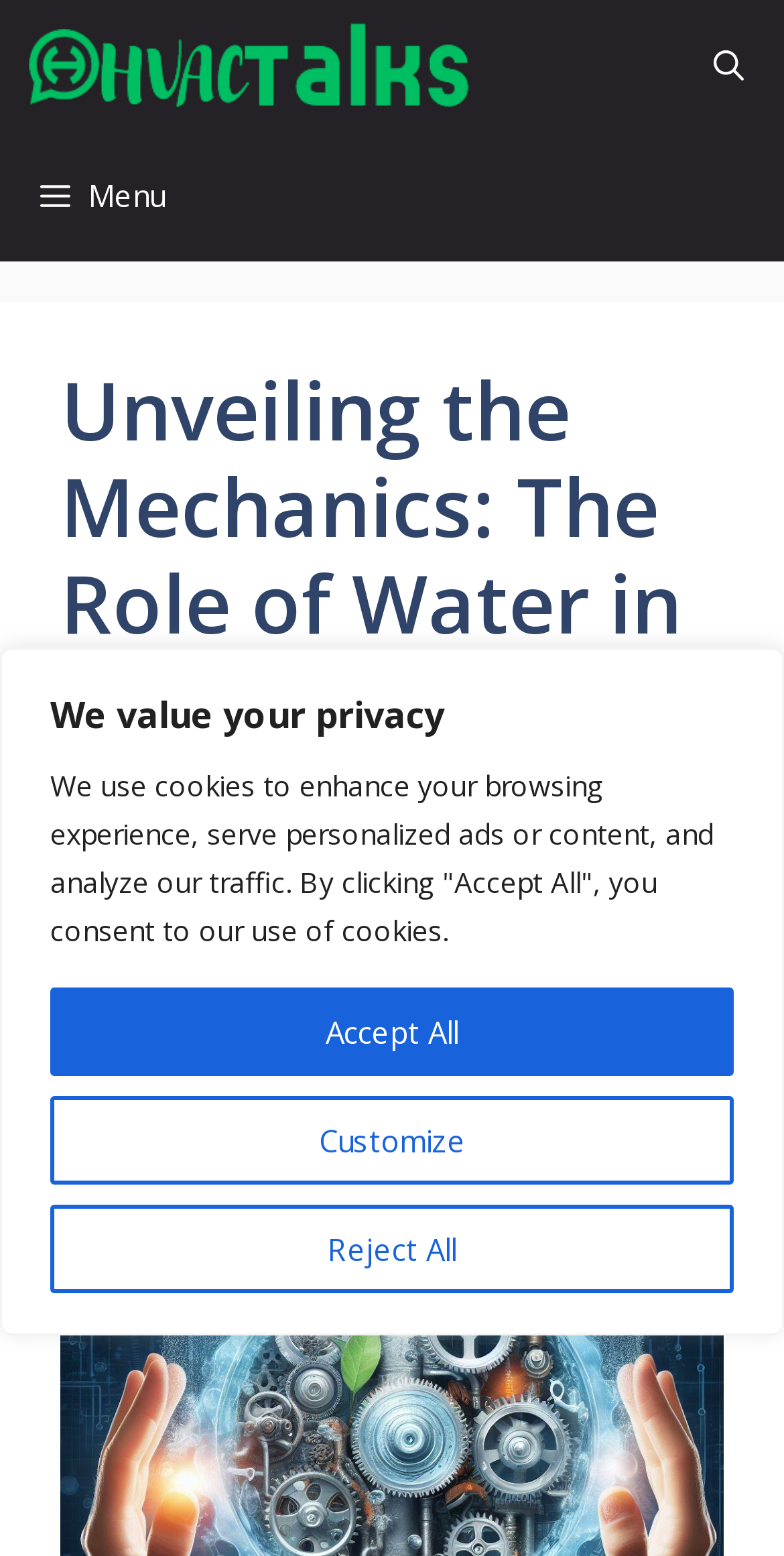Identify the bounding box of the HTML element described here: "aria-label="Open search"". Provide the coordinates as four float numbers between 0 and 1: [left, top, right, bottom].

[0.859, 0.0, 1.0, 0.084]